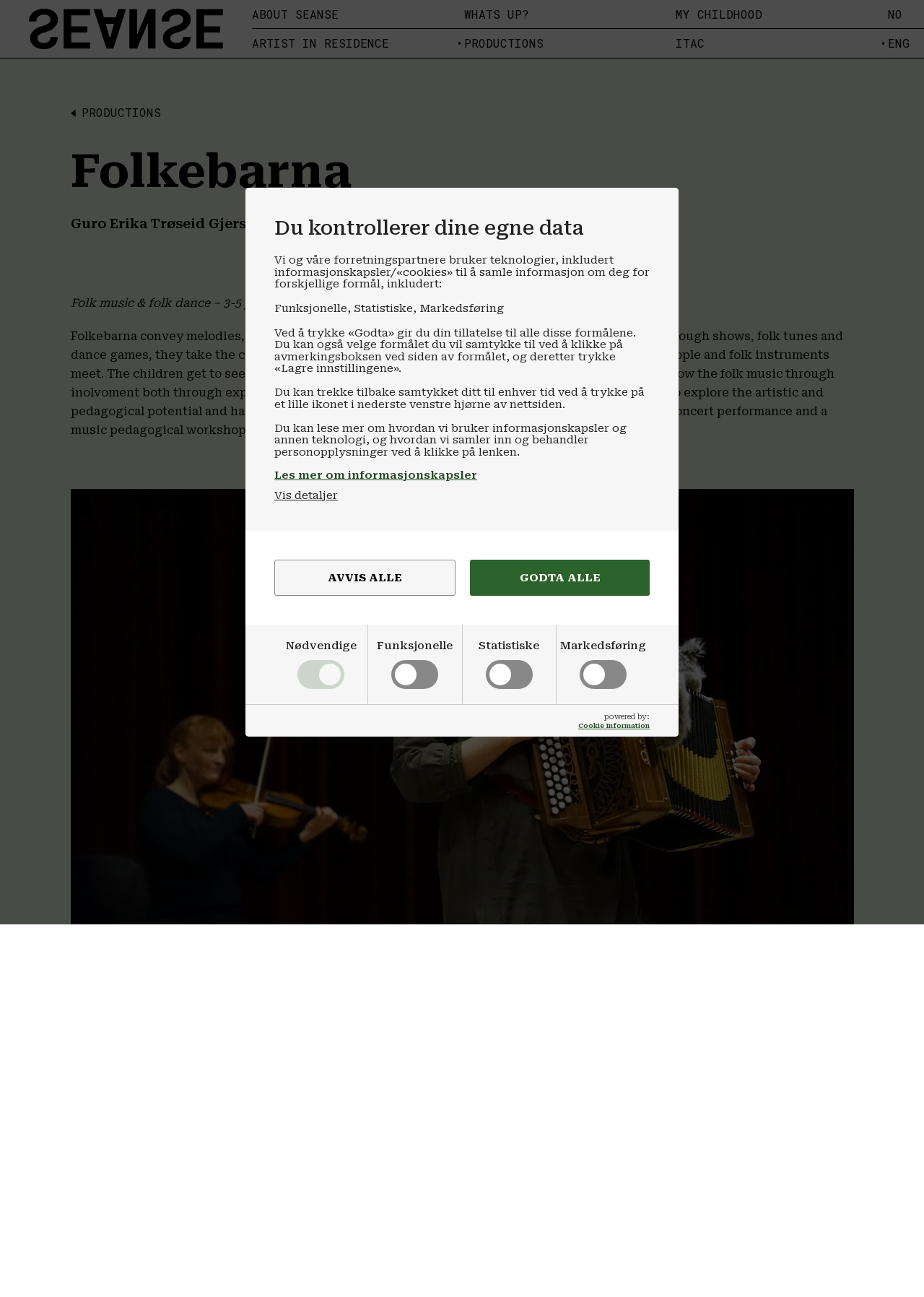Using the information in the image, could you please answer the following question in detail:
What is the category of the 'Folkebarna' show?

The 'Folkebarna' show is categorized under 'Music' as it involves folk music and folk dance traditions, and is listed under the 'MUSIC' category at the bottom of the webpage.